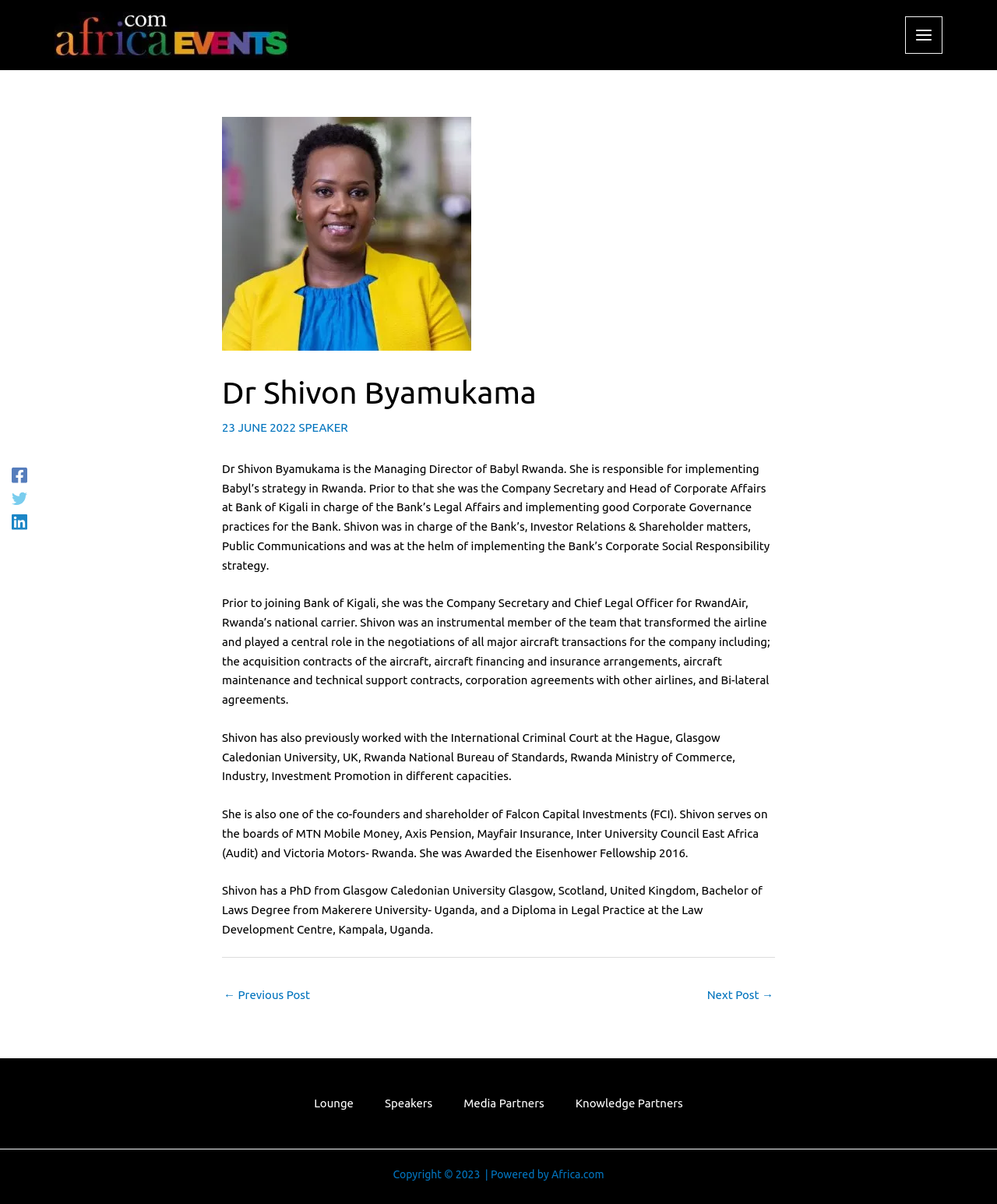Find the bounding box coordinates of the element's region that should be clicked in order to follow the given instruction: "View the 'Lounge' page". The coordinates should consist of four float numbers between 0 and 1, i.e., [left, top, right, bottom].

[0.299, 0.909, 0.37, 0.925]